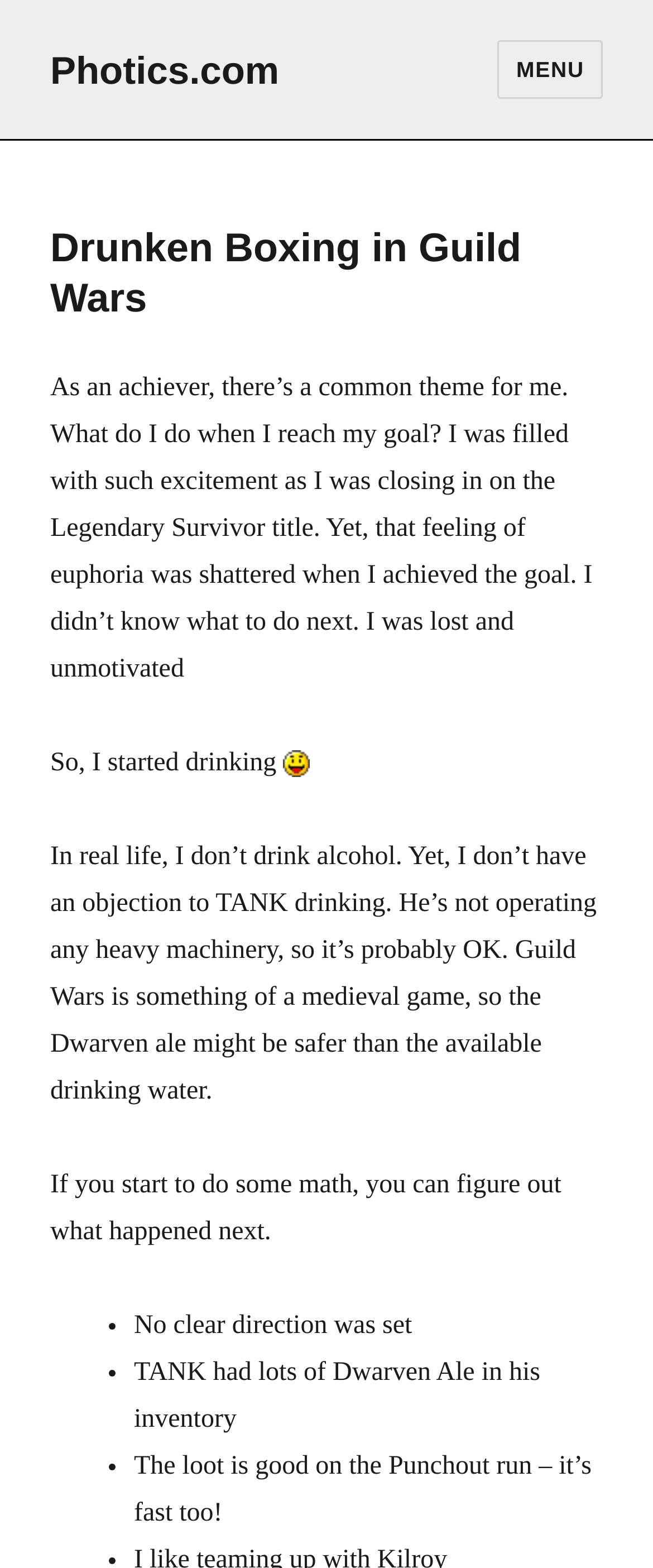Identify the bounding box coordinates for the UI element described as follows: Photics.com. Use the format (top-left x, top-left y, bottom-right x, bottom-right y) and ensure all values are floating point numbers between 0 and 1.

[0.077, 0.03, 0.428, 0.058]